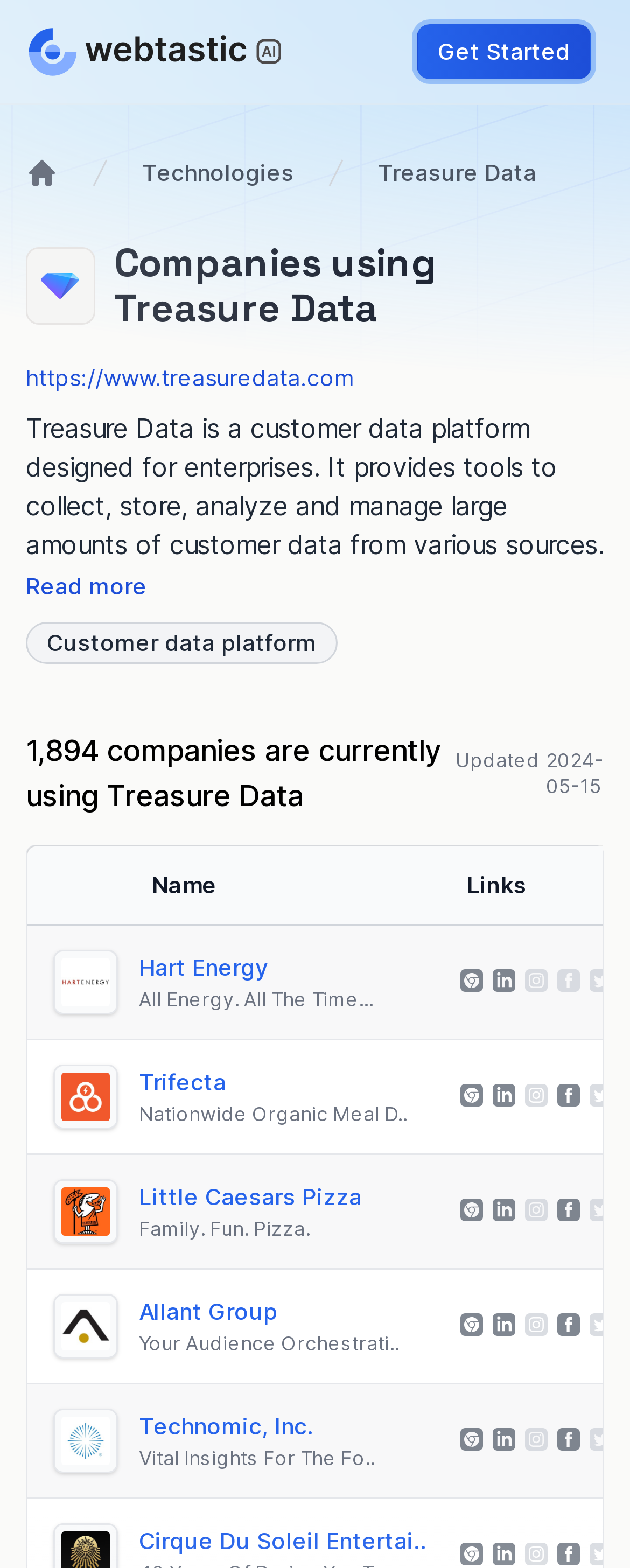Find and extract the text of the primary heading on the webpage.

Companies using Treasure Data